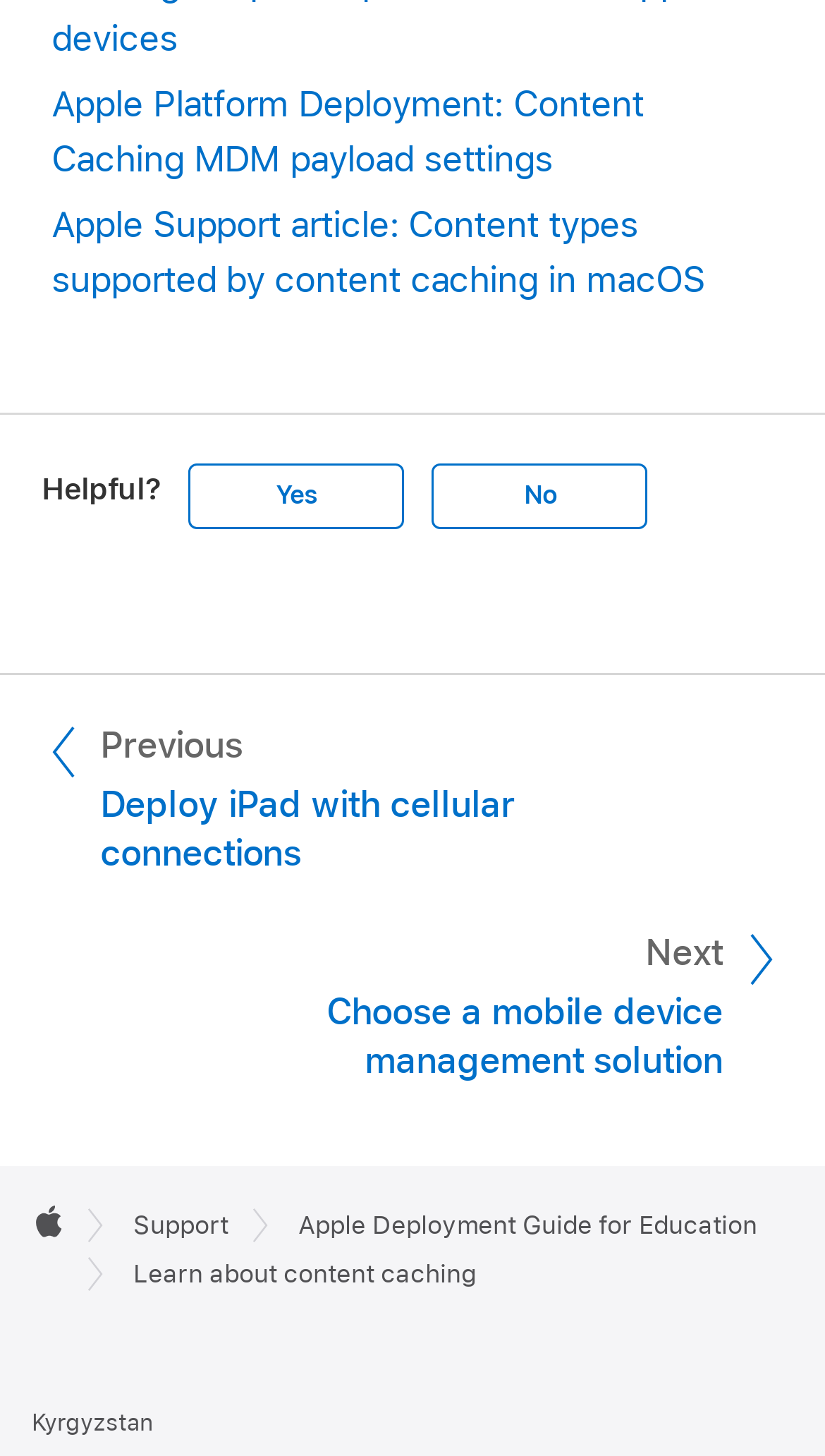Identify the bounding box coordinates necessary to click and complete the given instruction: "View recent posts".

None